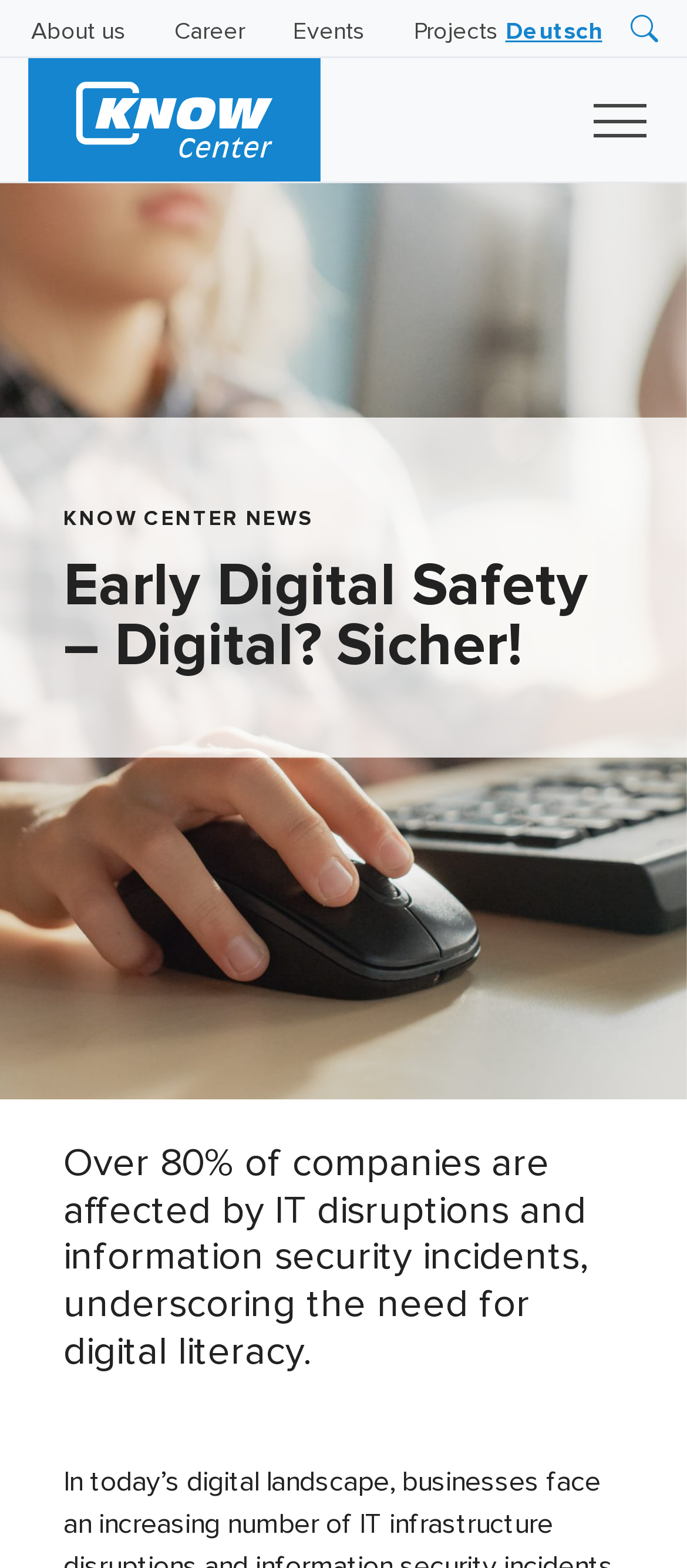Provide a single word or phrase answer to the question: 
How many sub-links are under 'Research'?

3